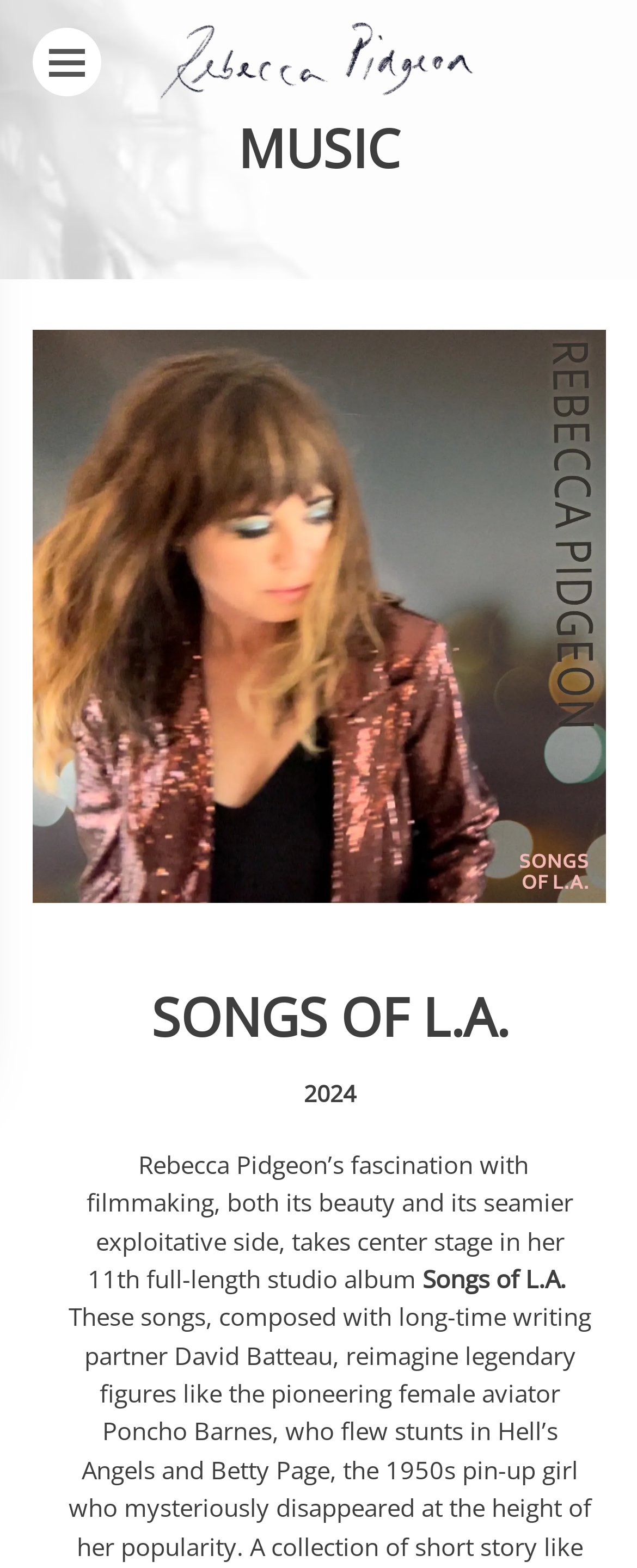Using the element description: "alt="Songs of L.A."", determine the bounding box coordinates for the specified UI element. The coordinates should be four float numbers between 0 and 1, [left, top, right, bottom].

[0.05, 0.194, 0.95, 0.591]